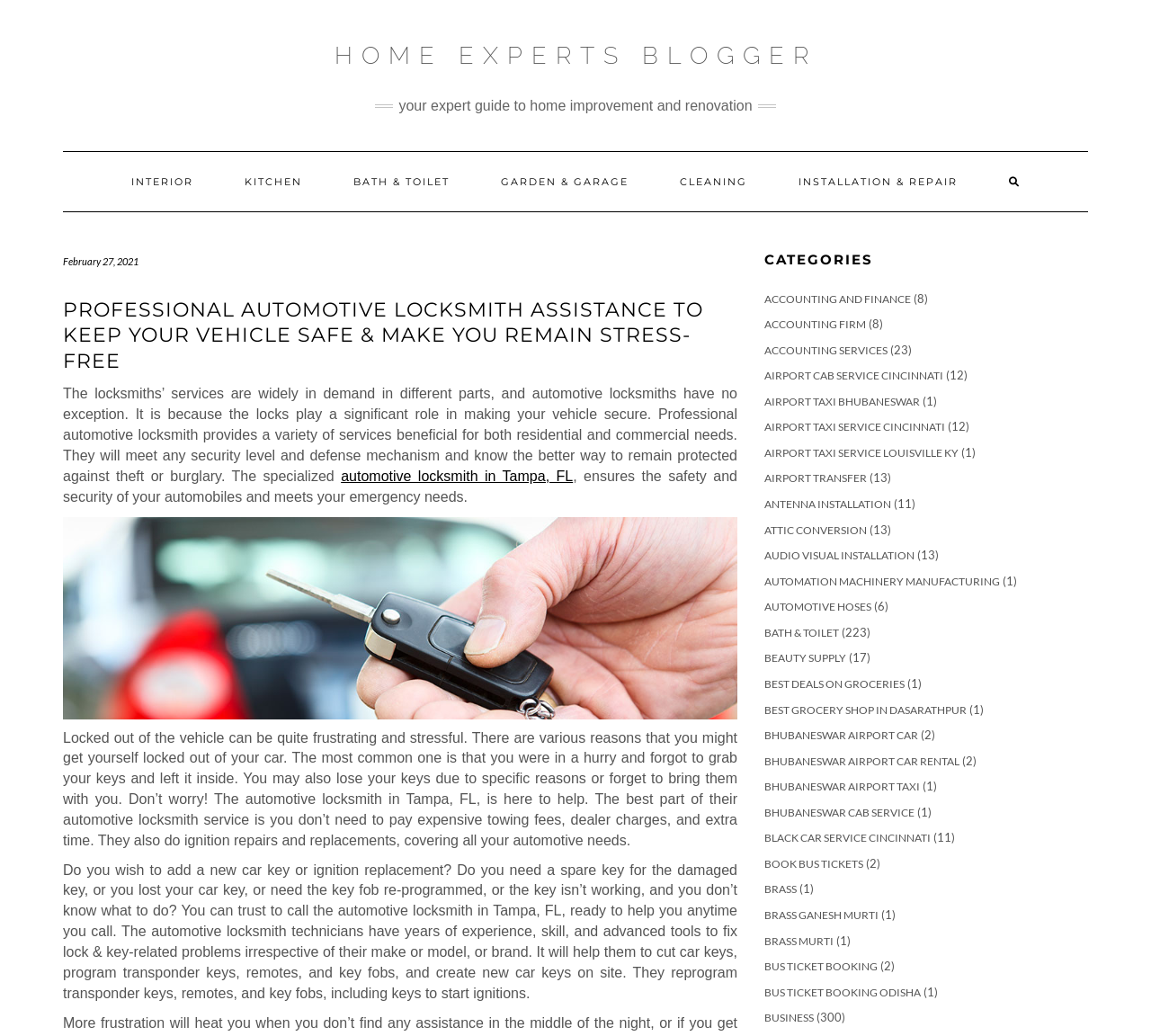Can you give a comprehensive explanation to the question given the content of the image?
What is one reason why people may get locked out of their vehicles?

According to the webpage, one reason why people may get locked out of their vehicles is that they were in a hurry and forgot to grab their keys, leaving them inside the vehicle.